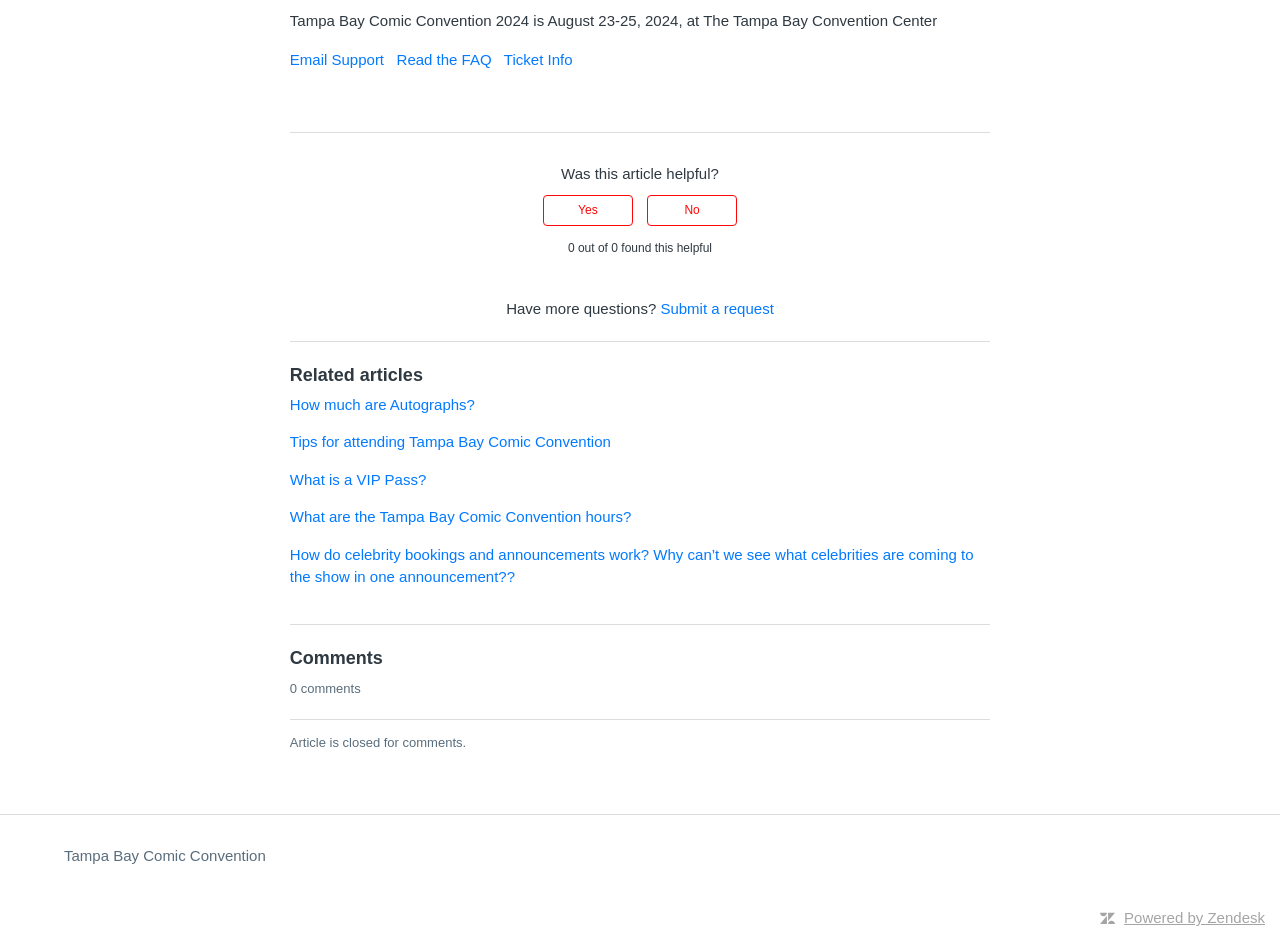Please provide the bounding box coordinates for the element that needs to be clicked to perform the instruction: "Read the FAQ". The coordinates must consist of four float numbers between 0 and 1, formatted as [left, top, right, bottom].

[0.31, 0.055, 0.384, 0.073]